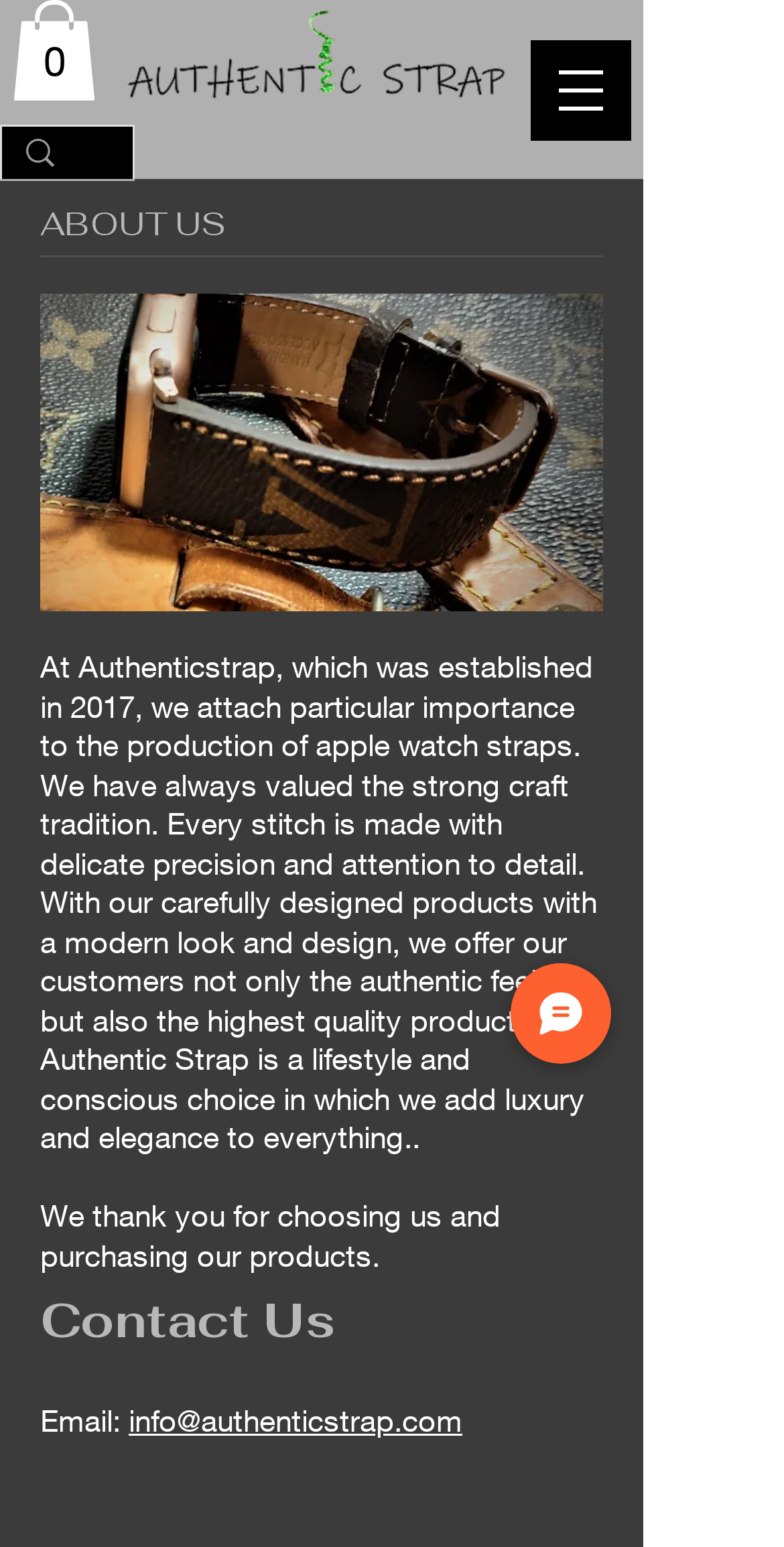Using the element description provided, determine the bounding box coordinates in the format (top-left x, top-left y, bottom-right x, bottom-right y). Ensure that all values are floating point numbers between 0 and 1. Element description: parent_node: 0 aria-label="Open navigation menu"

[0.677, 0.026, 0.805, 0.091]